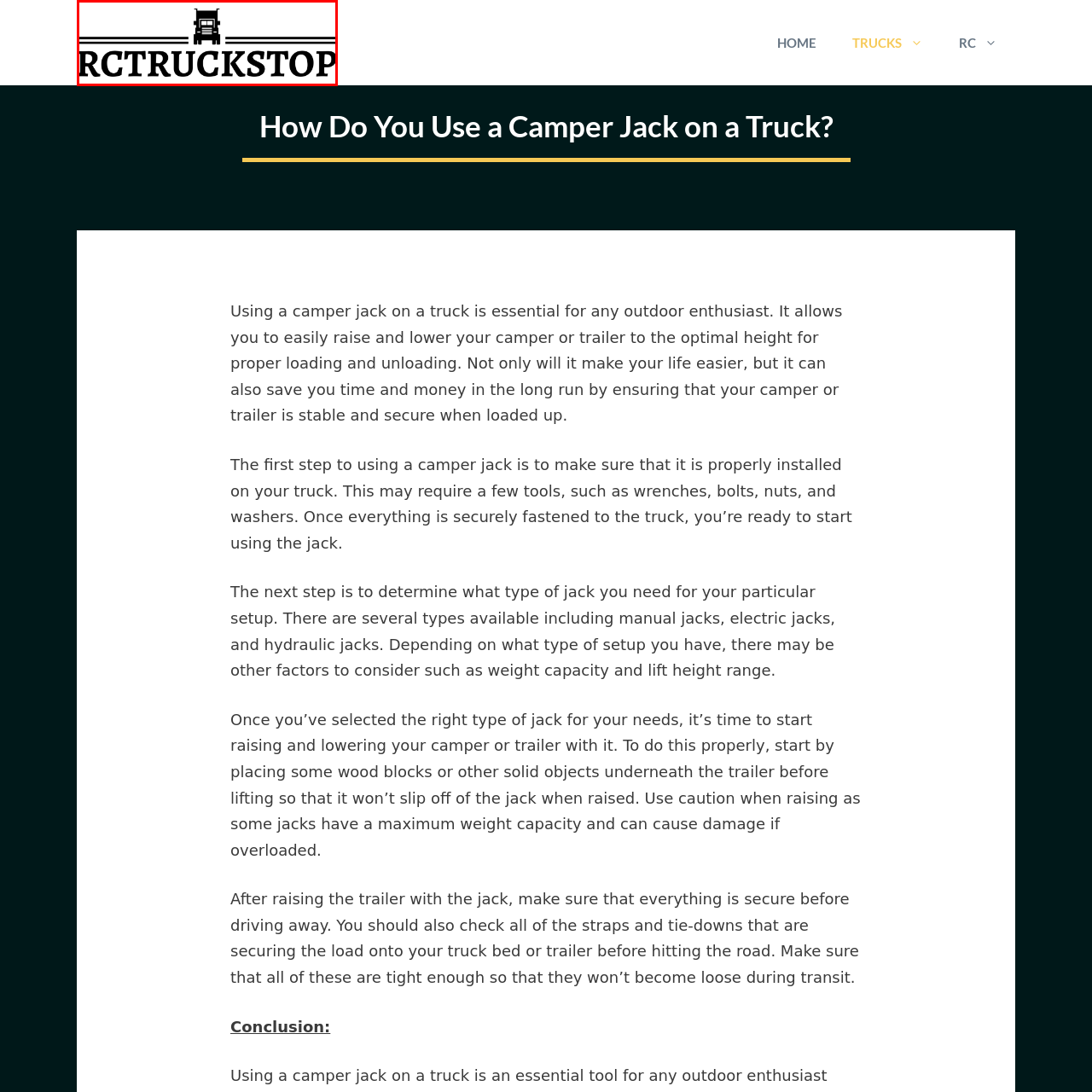Compose a thorough description of the image encased in the red perimeter.

The image features the logo of RCTruckStop, prominent in a bold, stylized font. Above the text, an illustration of a truck is depicted, enhancing the overall vehicle-centric theme of the brand. The design is both striking and functional, catering to outdoor enthusiasts and transport aficionados. This logo sits at the top of the website, aligning with the site's focus on camper jacks and associated equipment for trucks, reflecting the brand's commitment to providing valuable resources and information for those who utilize trucks for outdoor activities.